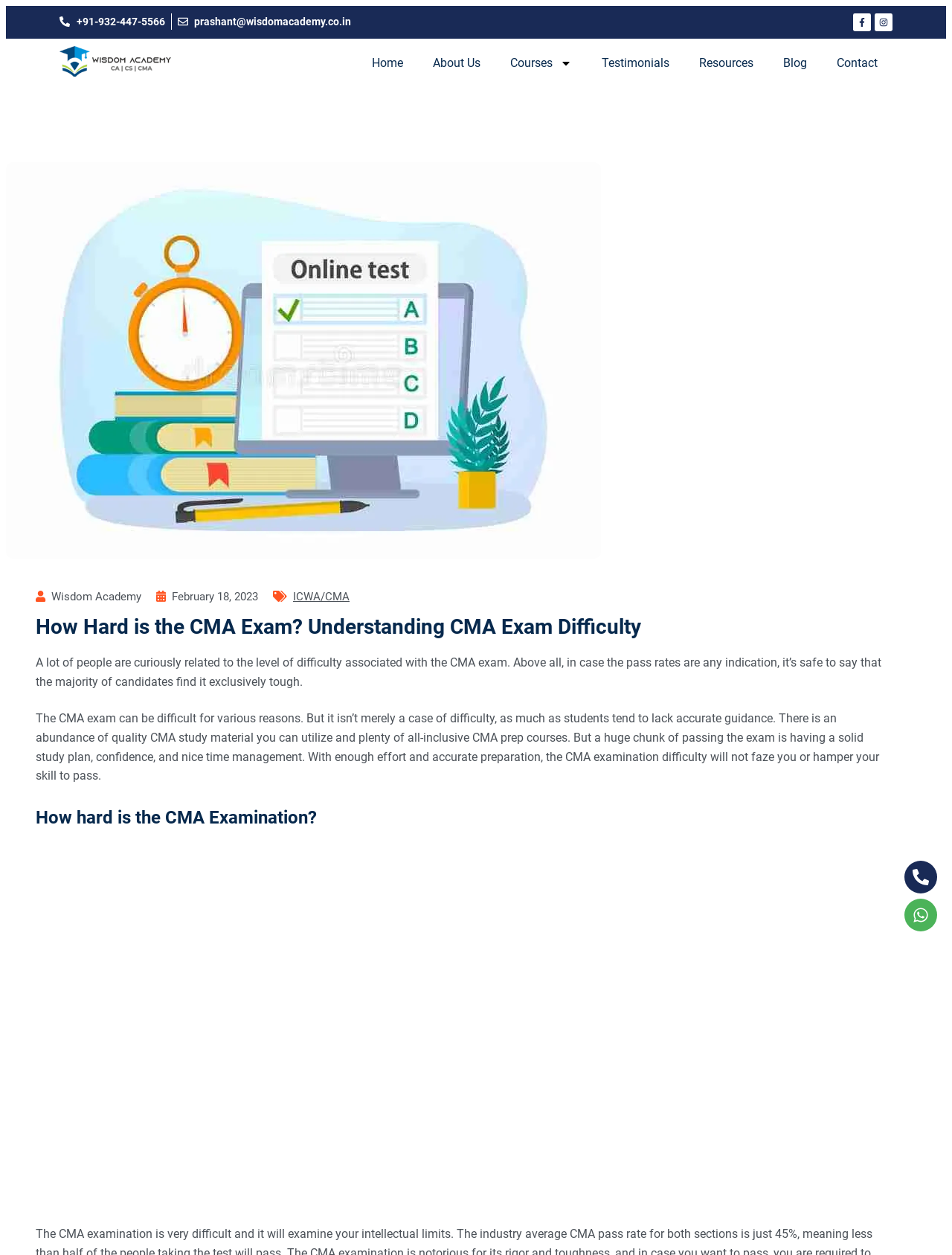Identify the bounding box coordinates of the region that needs to be clicked to carry out this instruction: "Visit Facebook page". Provide these coordinates as four float numbers ranging from 0 to 1, i.e., [left, top, right, bottom].

[0.896, 0.011, 0.915, 0.025]